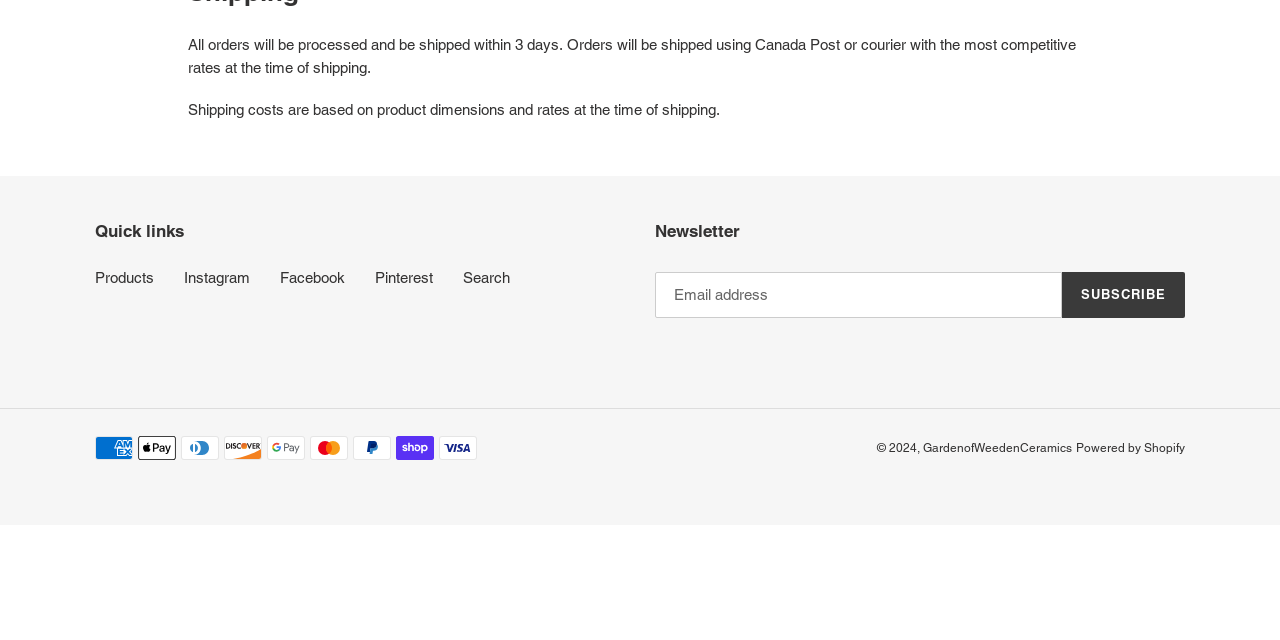Mark the bounding box of the element that matches the following description: "Arts & Entertainment".

None